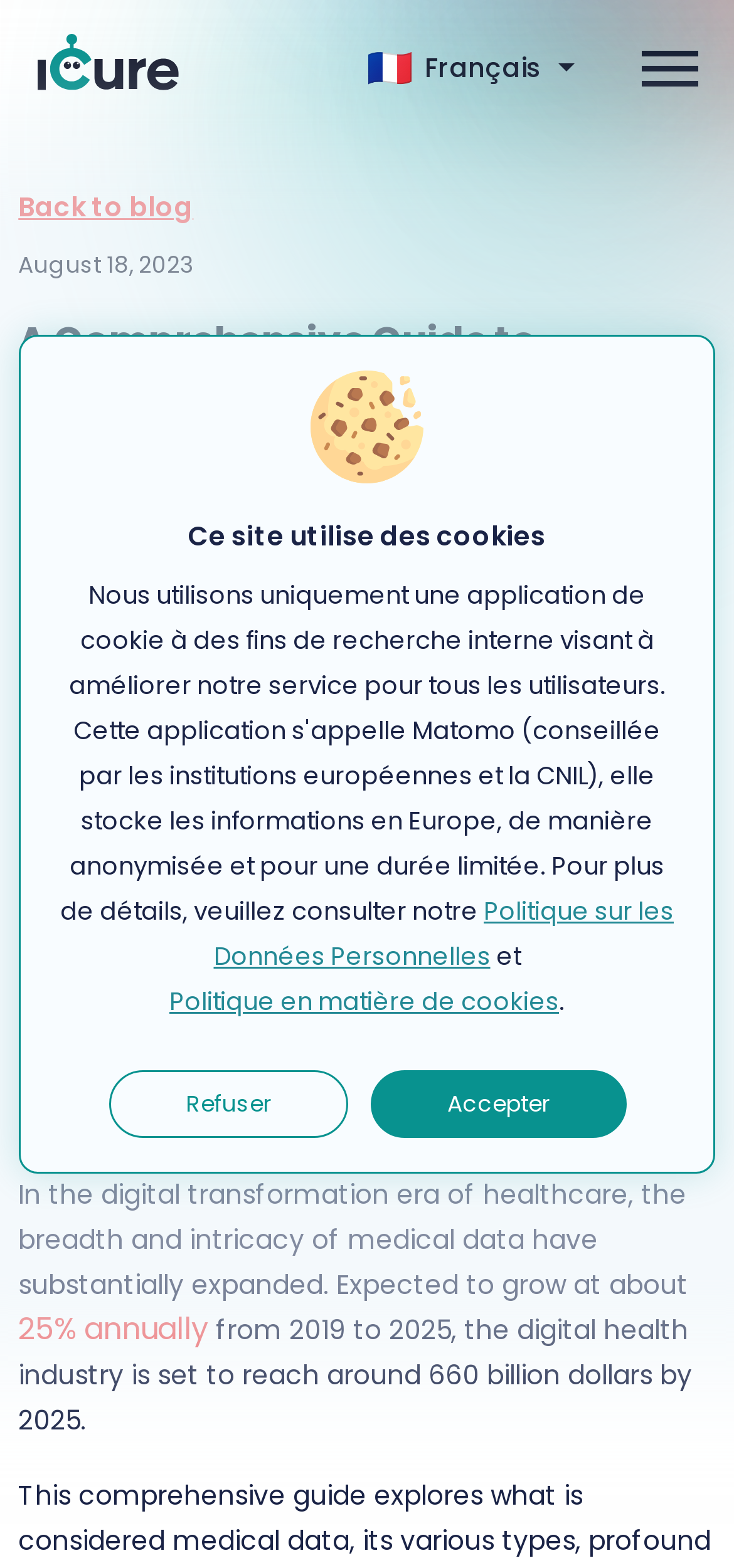What is the purpose of the 'cookie' image?
Carefully analyze the image and provide a thorough answer to the question.

The 'cookie' image is displayed next to the text 'Ce site utilise des cookies', which suggests that the image is used to indicate that the website uses cookies.